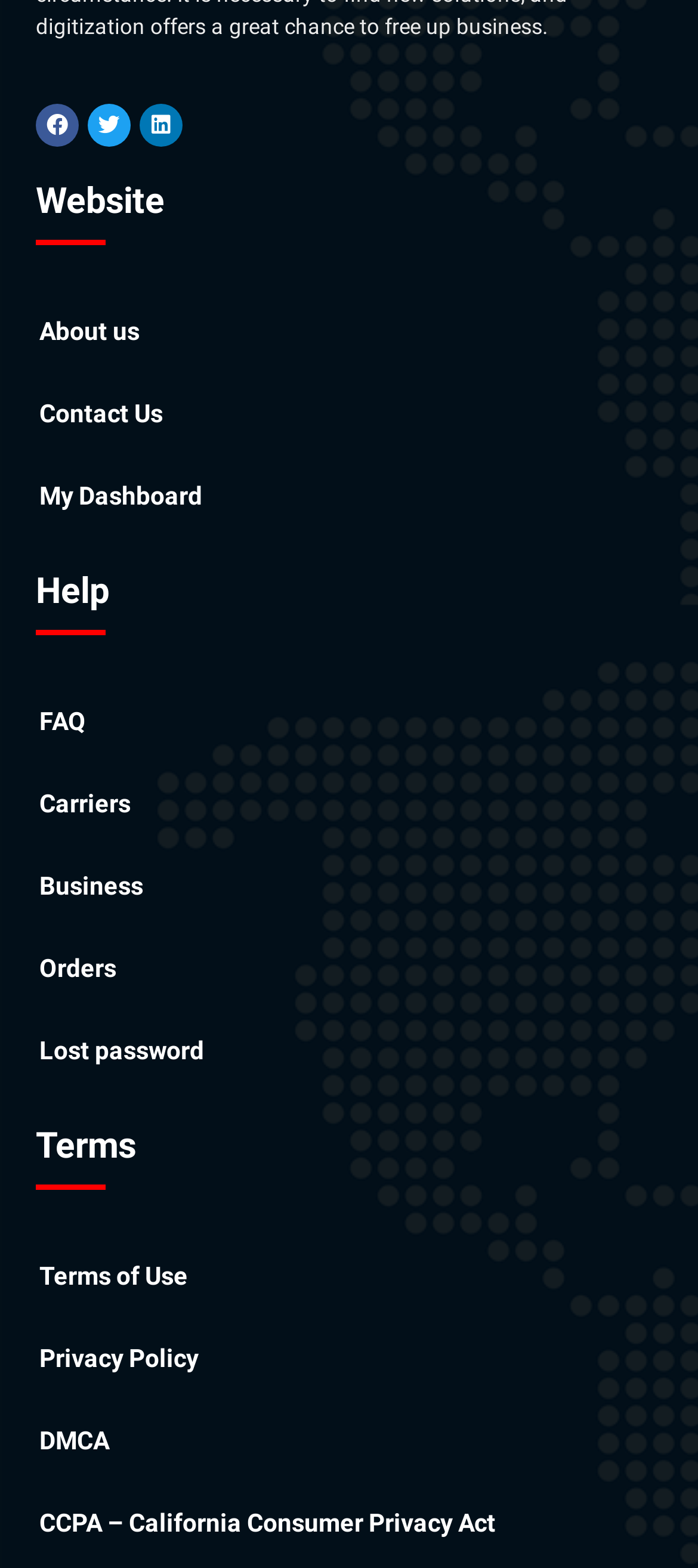Point out the bounding box coordinates of the section to click in order to follow this instruction: "Visit Facebook page".

[0.051, 0.066, 0.113, 0.094]